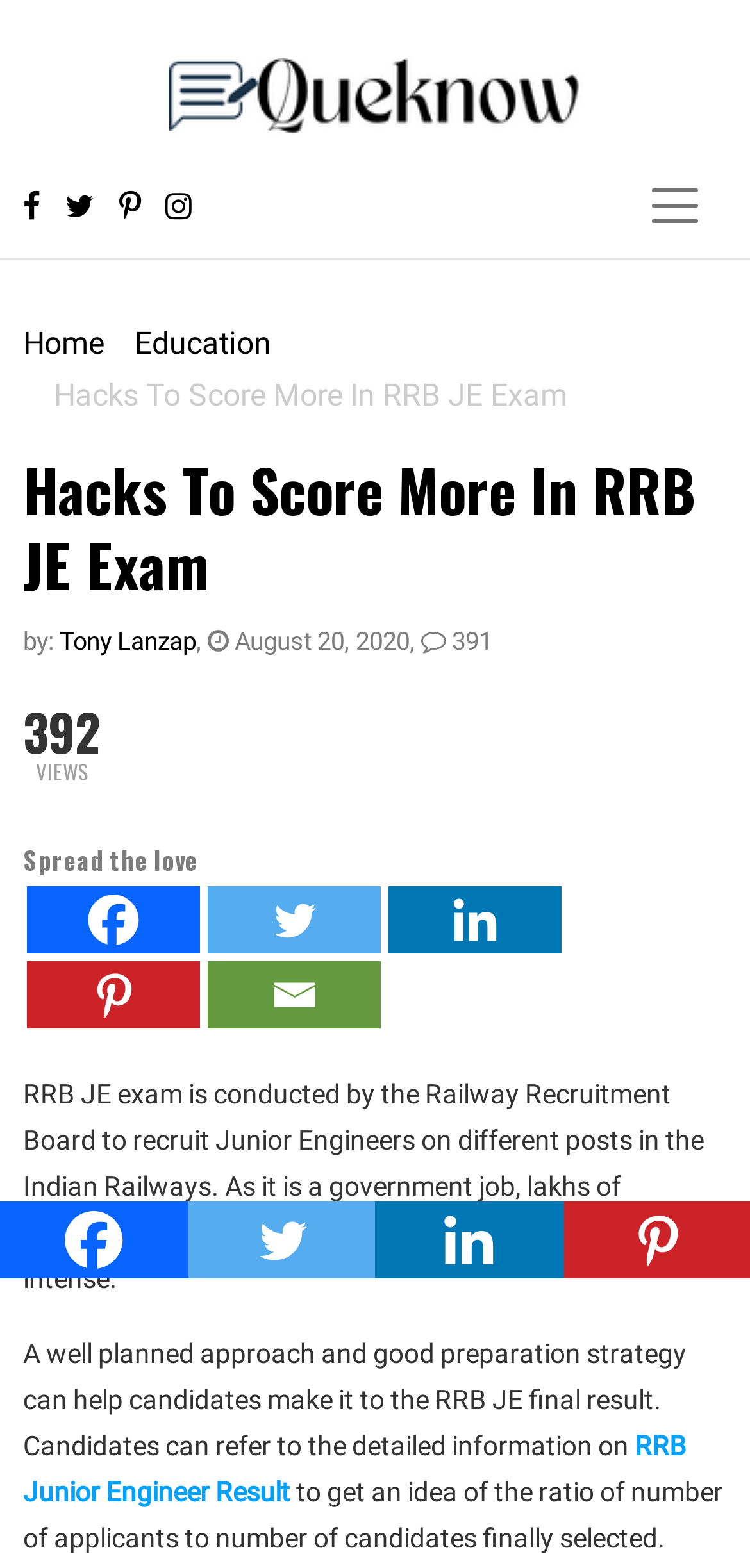Please identify the bounding box coordinates of where to click in order to follow the instruction: "Read RRB Junior Engineer Result".

[0.031, 0.912, 0.915, 0.961]